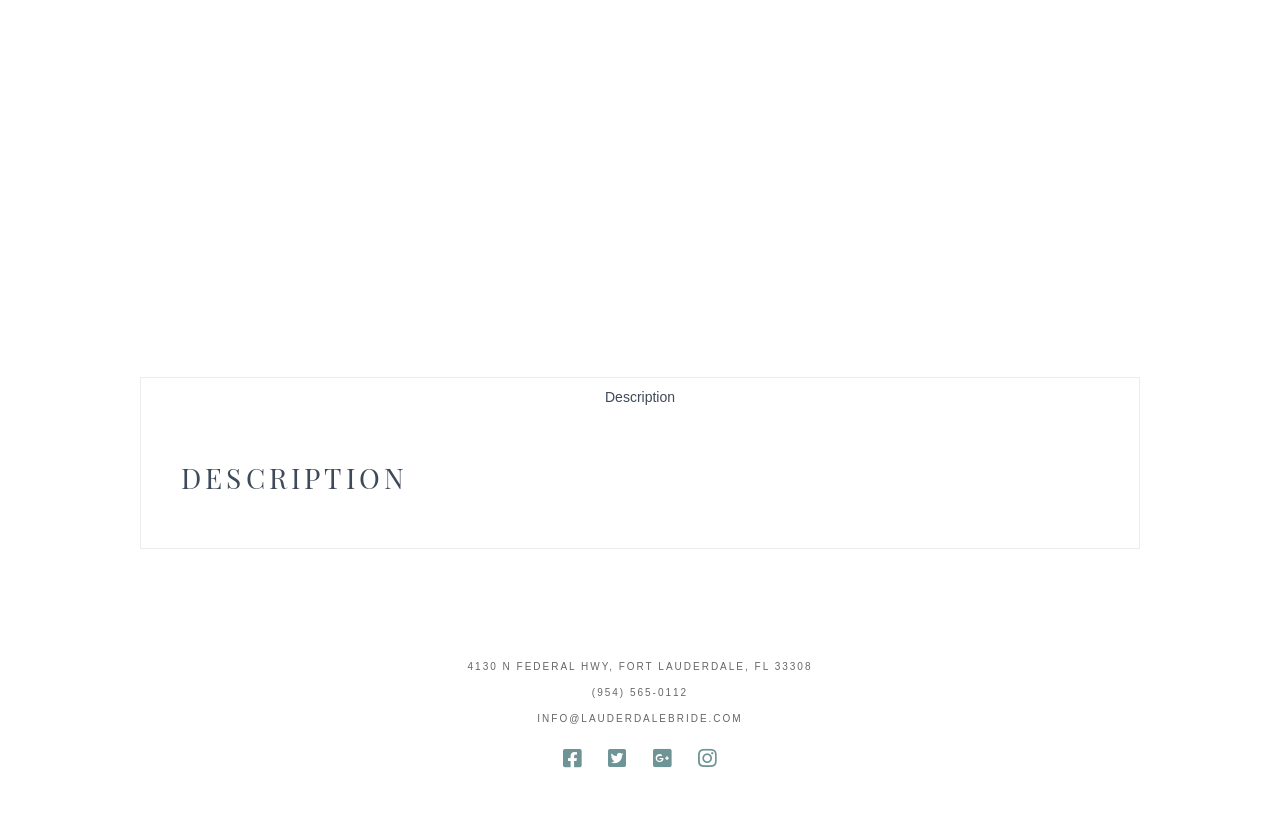Using the given element description, provide the bounding box coordinates (top-left x, top-left y, bottom-right x, bottom-right y) for the corresponding UI element in the screenshot: parent_node: home title="Back to Top"

[0.965, 0.806, 0.992, 0.848]